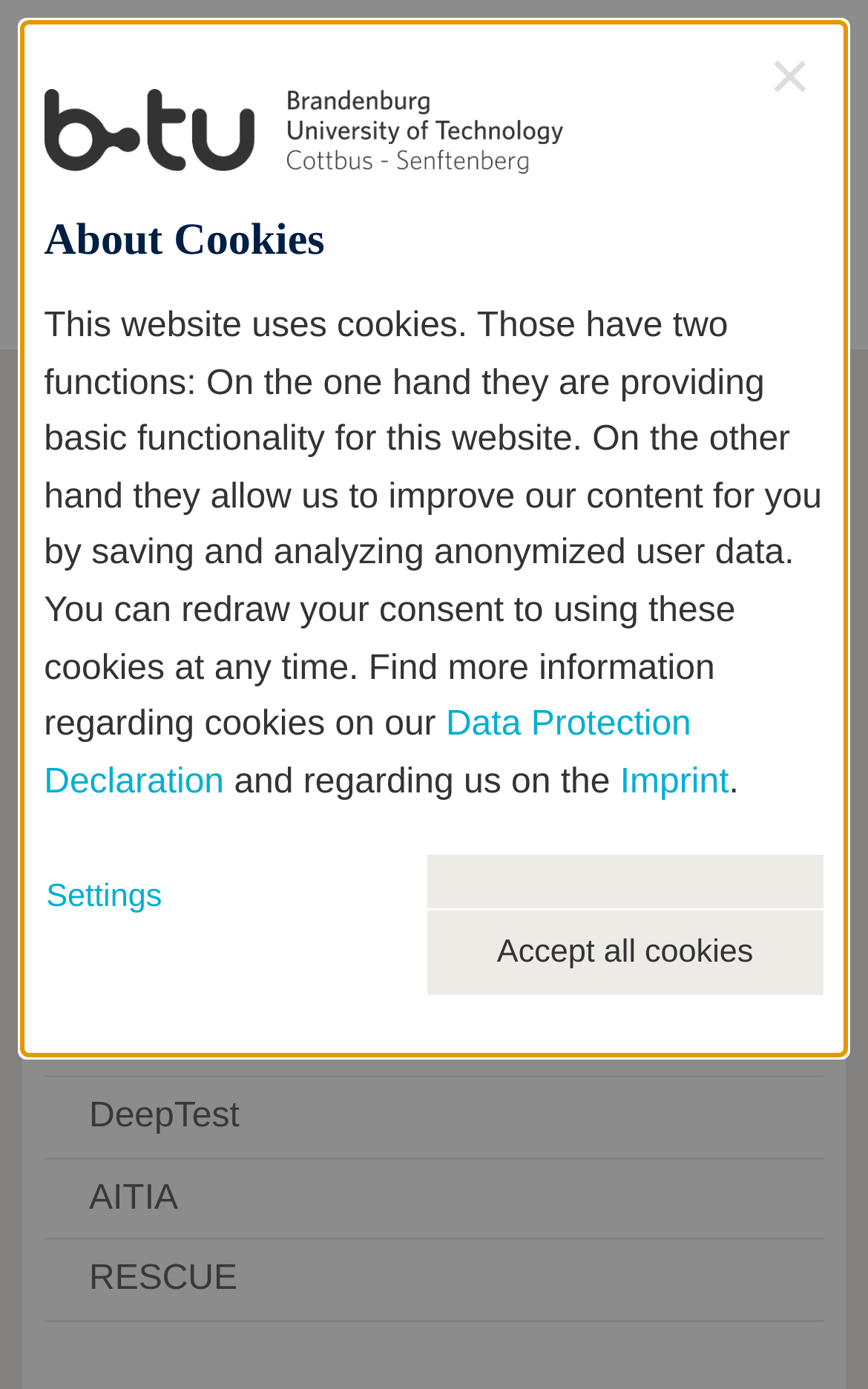Using the element description: "parent_node: Accept all cookies", determine the bounding box coordinates for the specified UI element. The coordinates should be four float numbers between 0 and 1, [left, top, right, bottom].

[0.491, 0.616, 0.949, 0.654]